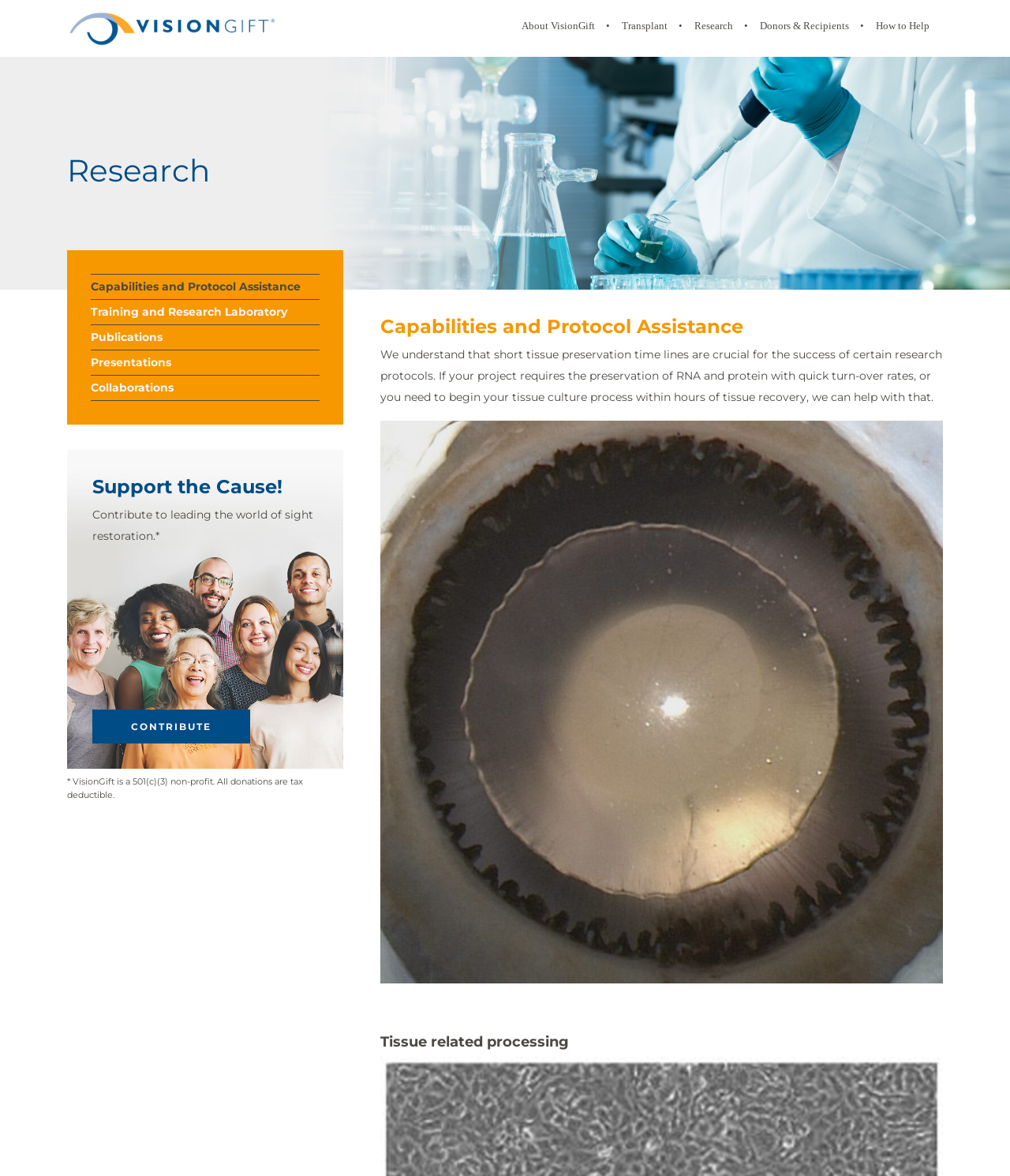Based on the image, provide a detailed and complete answer to the question: 
What is the focus of the organization's research?

The organization's research focus is on sight restoration, as indicated by the text 'Contribute to leading the world of sight restoration.*' and the overall theme of the webpage.